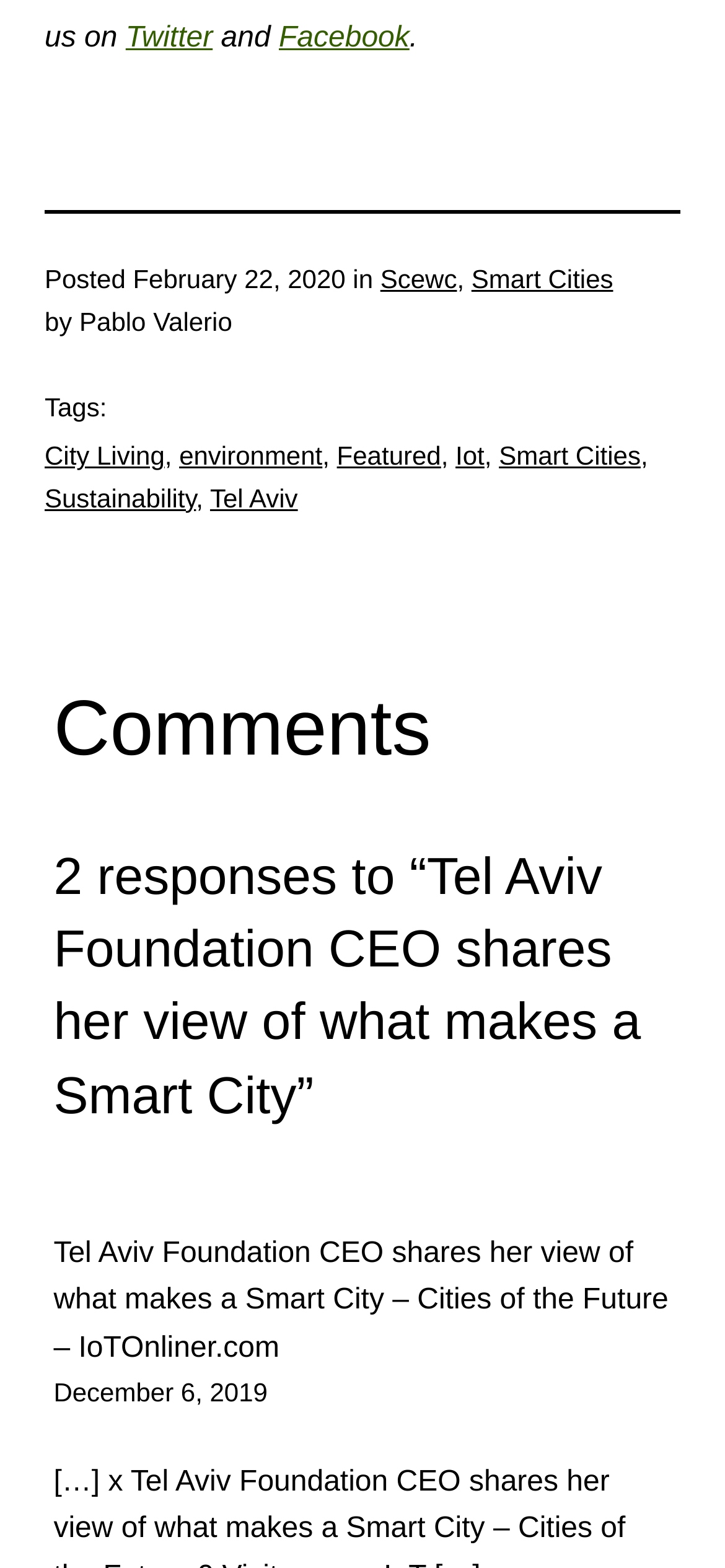Based on the visual content of the image, answer the question thoroughly: Who is the author of the article?

I looked for the author's name on the webpage and found 'Pablo Valerio' mentioned as the author of the article, so that's the answer.